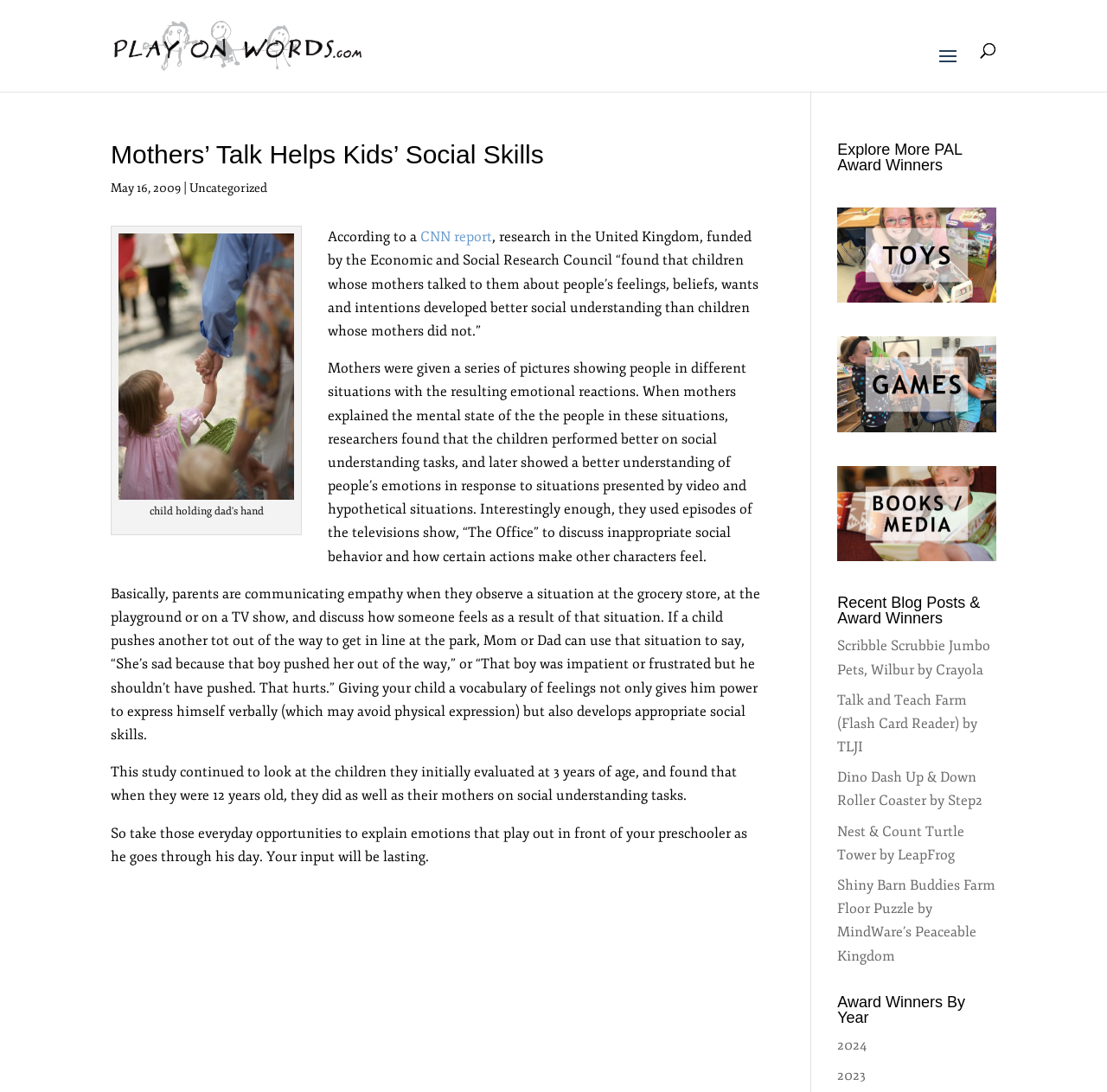Using the information shown in the image, answer the question with as much detail as possible: What is the topic of the article?

The article discusses the importance of mothers' talk in helping children develop better social understanding and skills, as found in a research study funded by the Economic and Social Research Council.